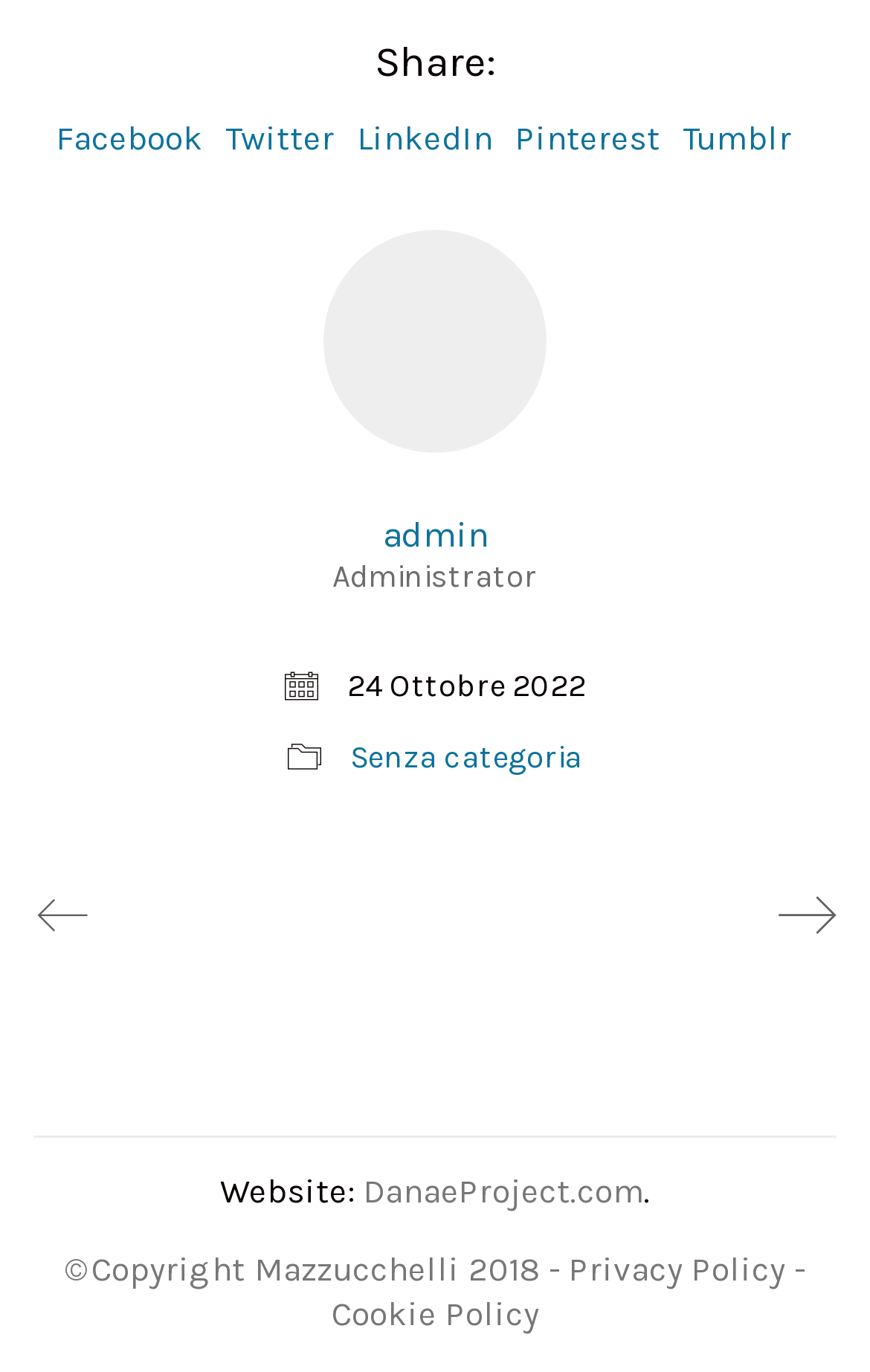Indicate the bounding box coordinates of the clickable region to achieve the following instruction: "View author's profile."

[0.372, 0.167, 0.628, 0.33]